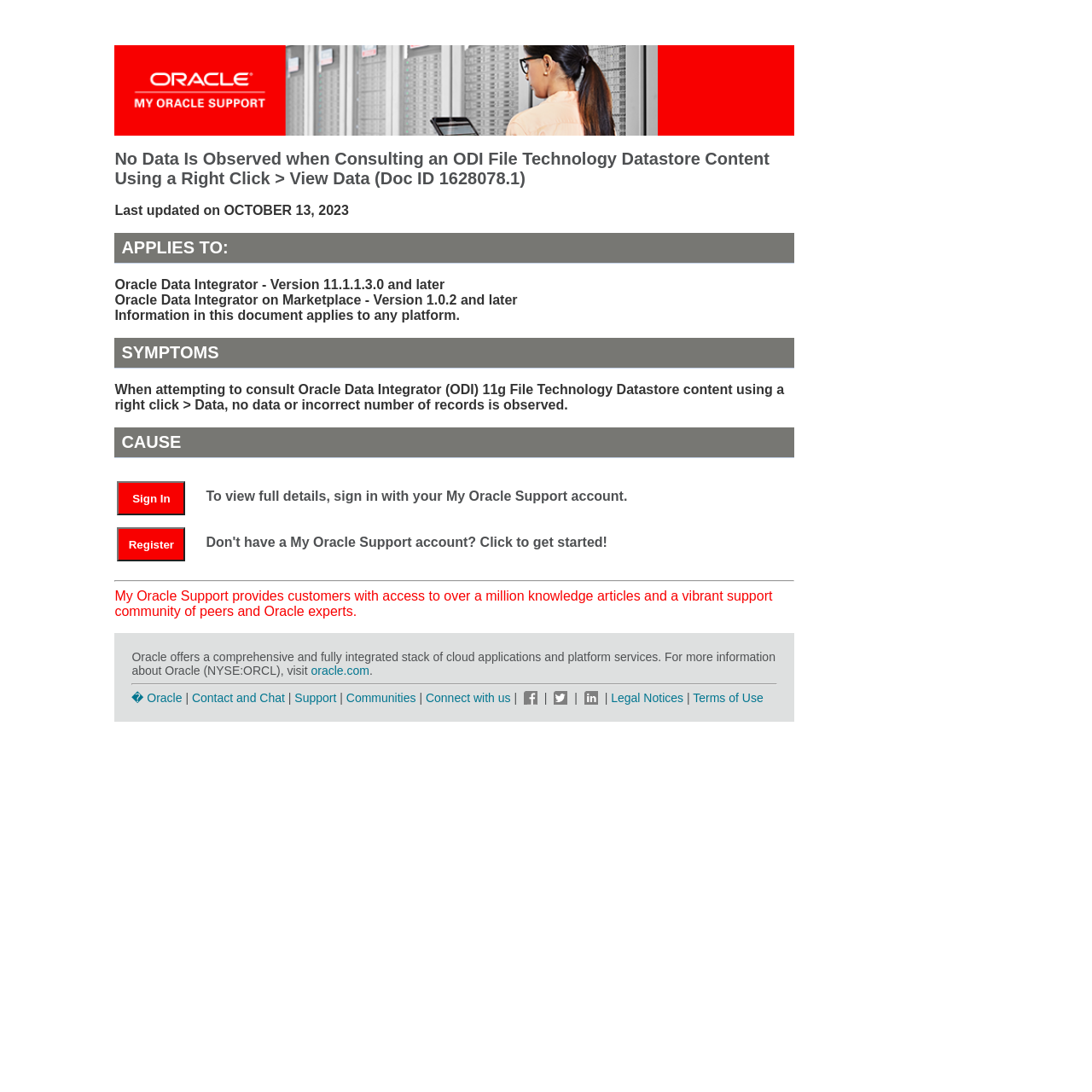Carefully observe the image and respond to the question with a detailed answer:
What is the version of Oracle Data Integrator mentioned in the webpage?

The webpage specifies the version of Oracle Data Integrator as 11.1.1.3.0 and later, which is mentioned in the 'APPLIES TO:' section. This version is relevant to the issue described in the webpage.